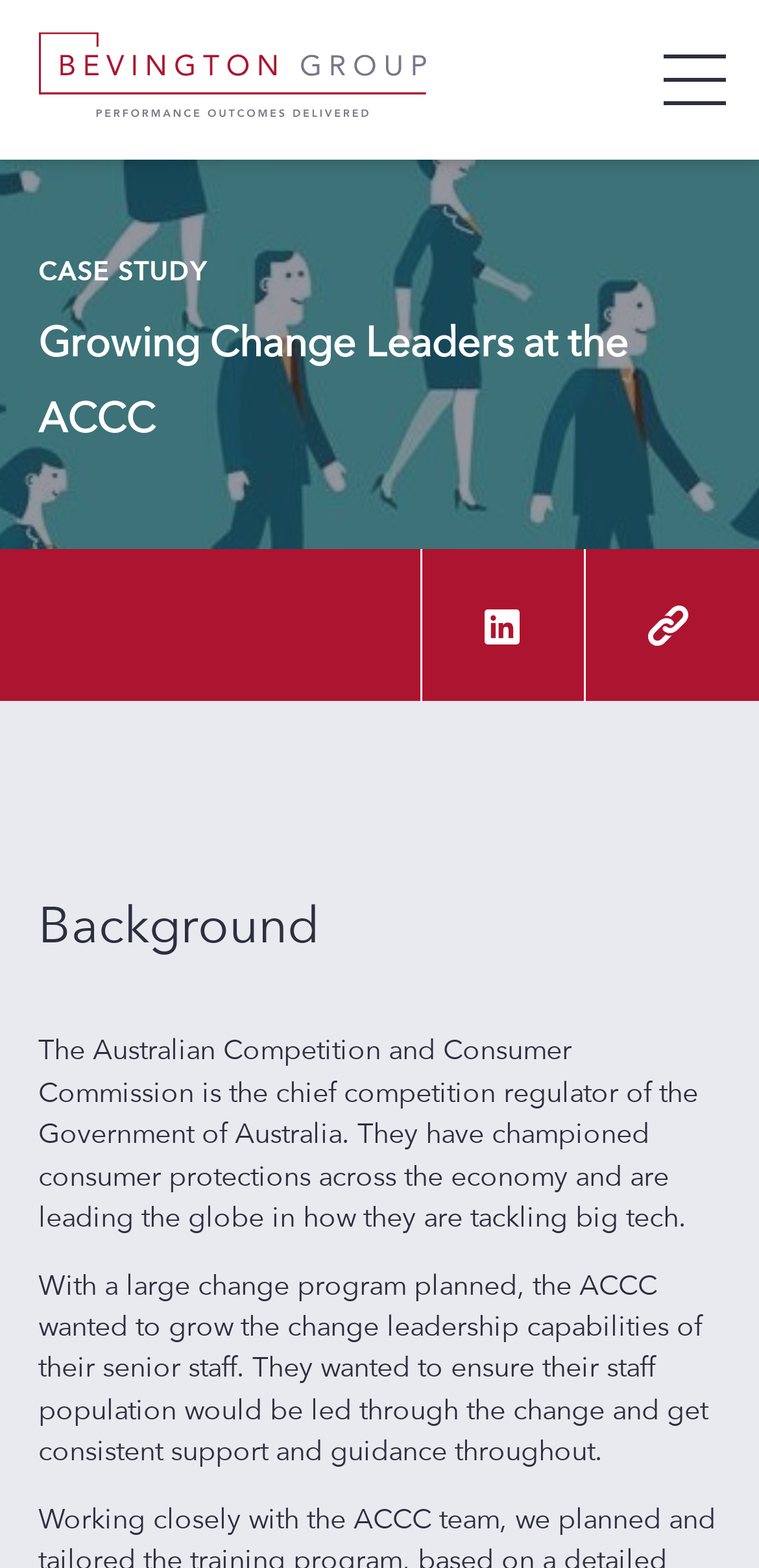Show the bounding box coordinates for the element that needs to be clicked to execute the following instruction: "Click the CONTACT US link". Provide the coordinates in the form of four float numbers between 0 and 1, i.e., [left, top, right, bottom].

[0.072, 0.541, 0.428, 0.592]